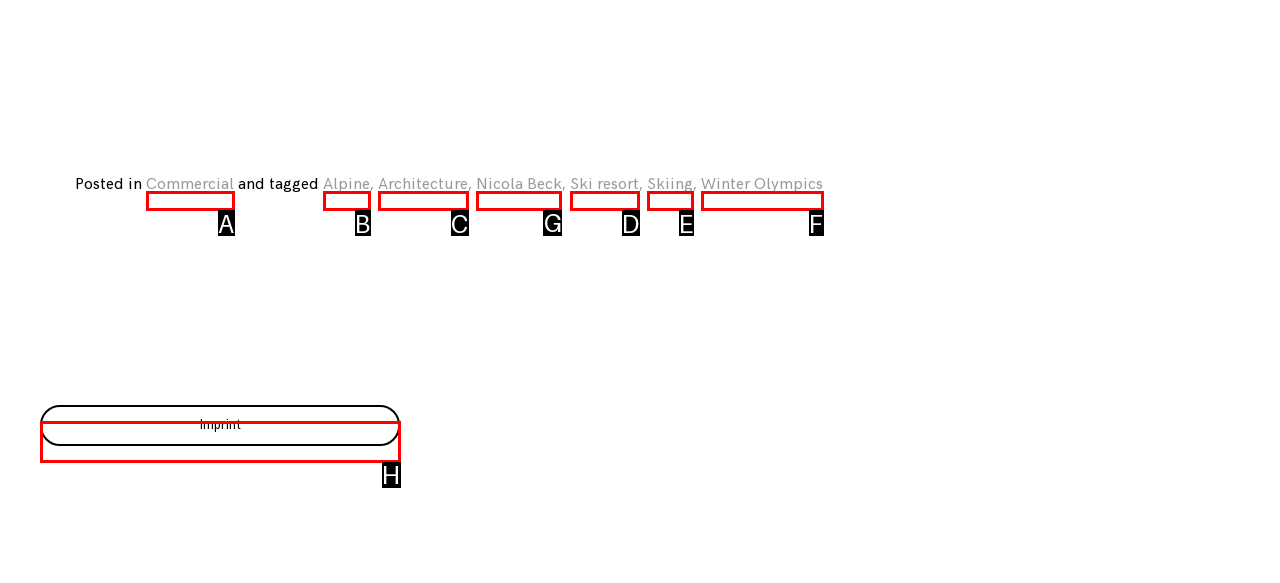For the task: Check posts by Nicola Beck, specify the letter of the option that should be clicked. Answer with the letter only.

G